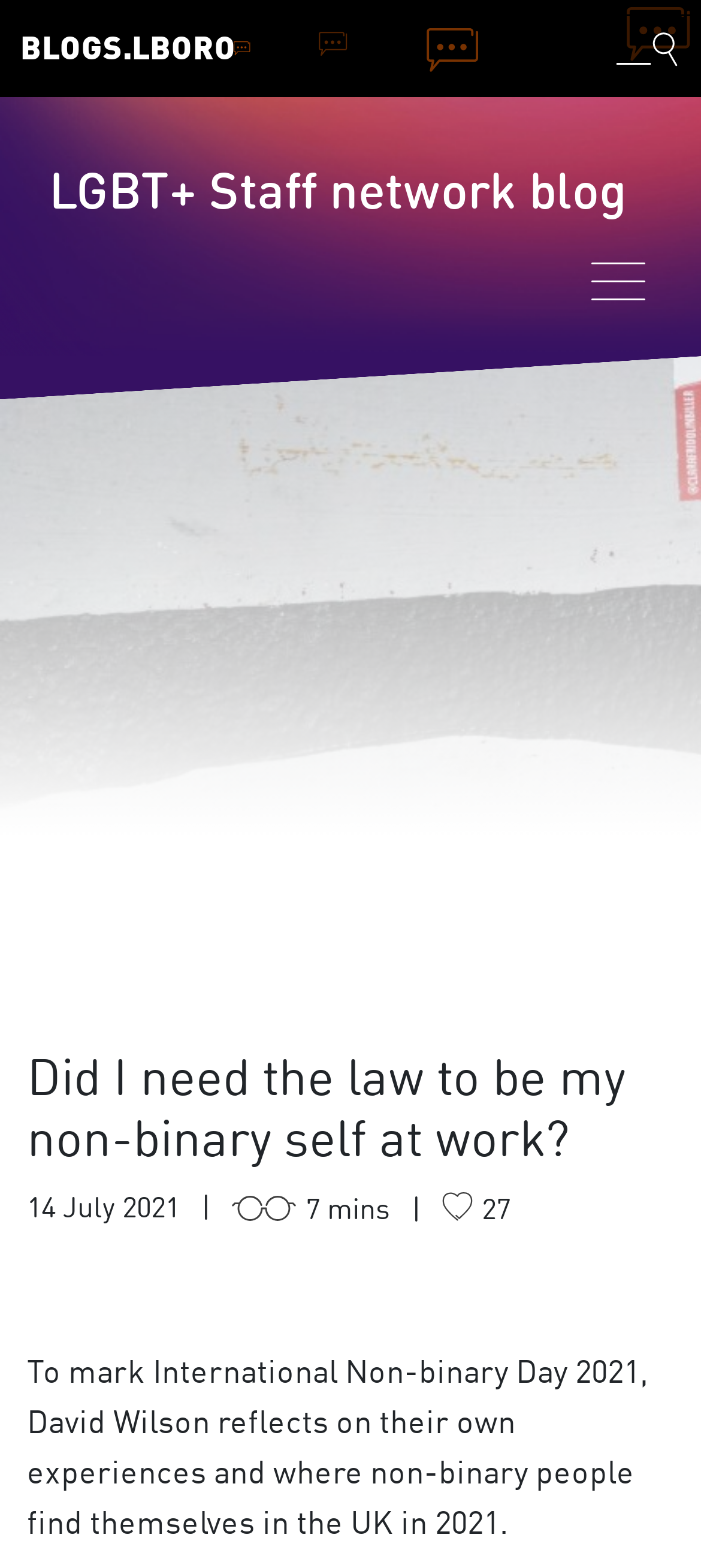Provide a one-word or brief phrase answer to the question:
What is the number of comments on the blog post?

27